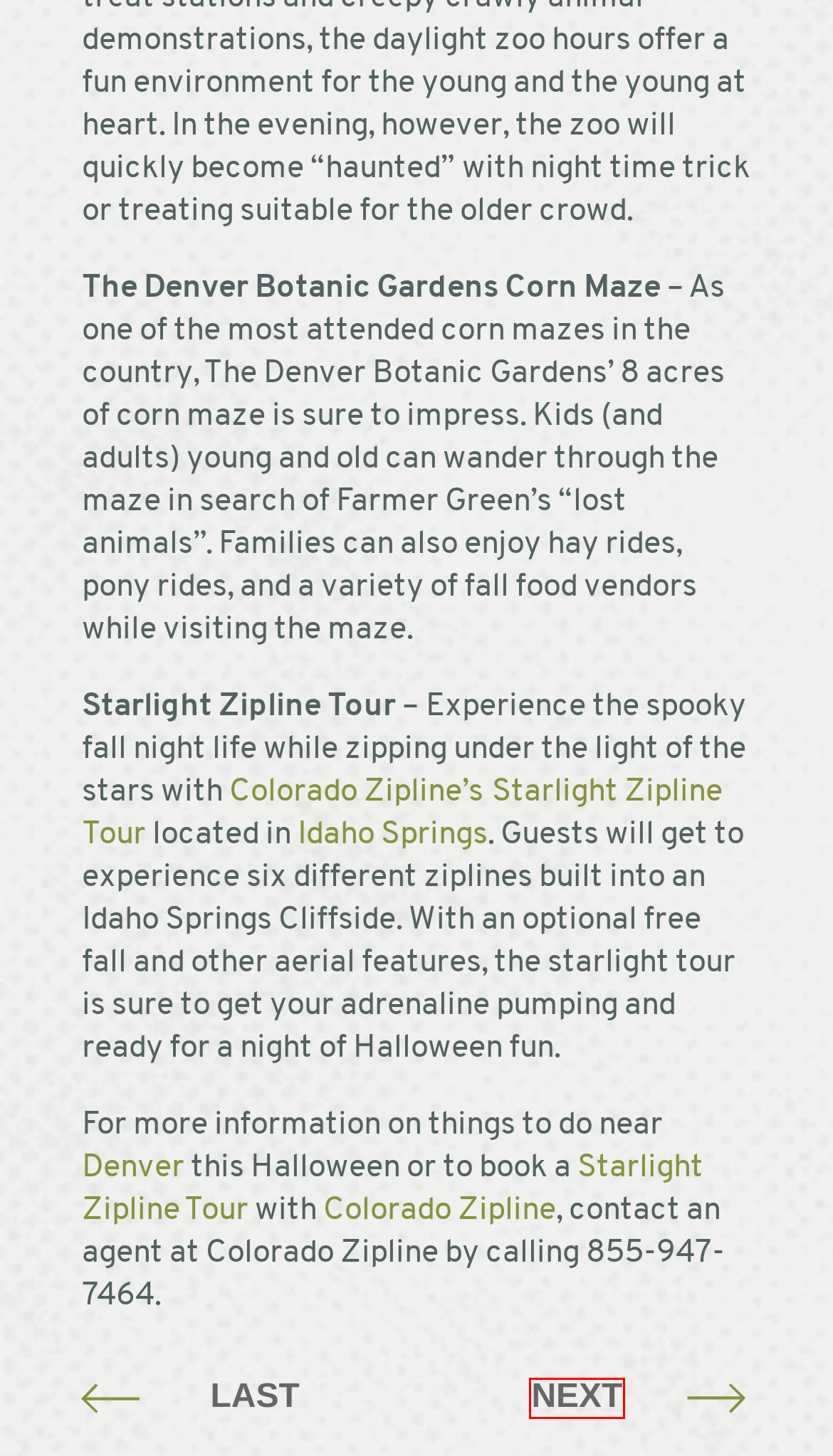You are provided with a screenshot of a webpage highlighting a UI element with a red bounding box. Choose the most suitable webpage description that matches the new page after clicking the element in the bounding box. Here are the candidates:
A. Ziplining Tours Near Denver, CO | Colorado Zipline
B. Starlight Nighttime Zipline Adventure | Colorado Zipline
C. Oktoberfest at the Georgetown Loop | Colorado Zipline
D. Health Benefits of Ziplining | Colorado Zipline
E. Colorado Ziplining Courses and Adventures | Colorado Zipline
F. About AVA Colorado Zipline | Colorado Zipline
G. Colorado Zipline Trips & Packages | Colorado Zipline
H. Idaho Springs & Clear Creek Zipline | Colorado Zipline

D